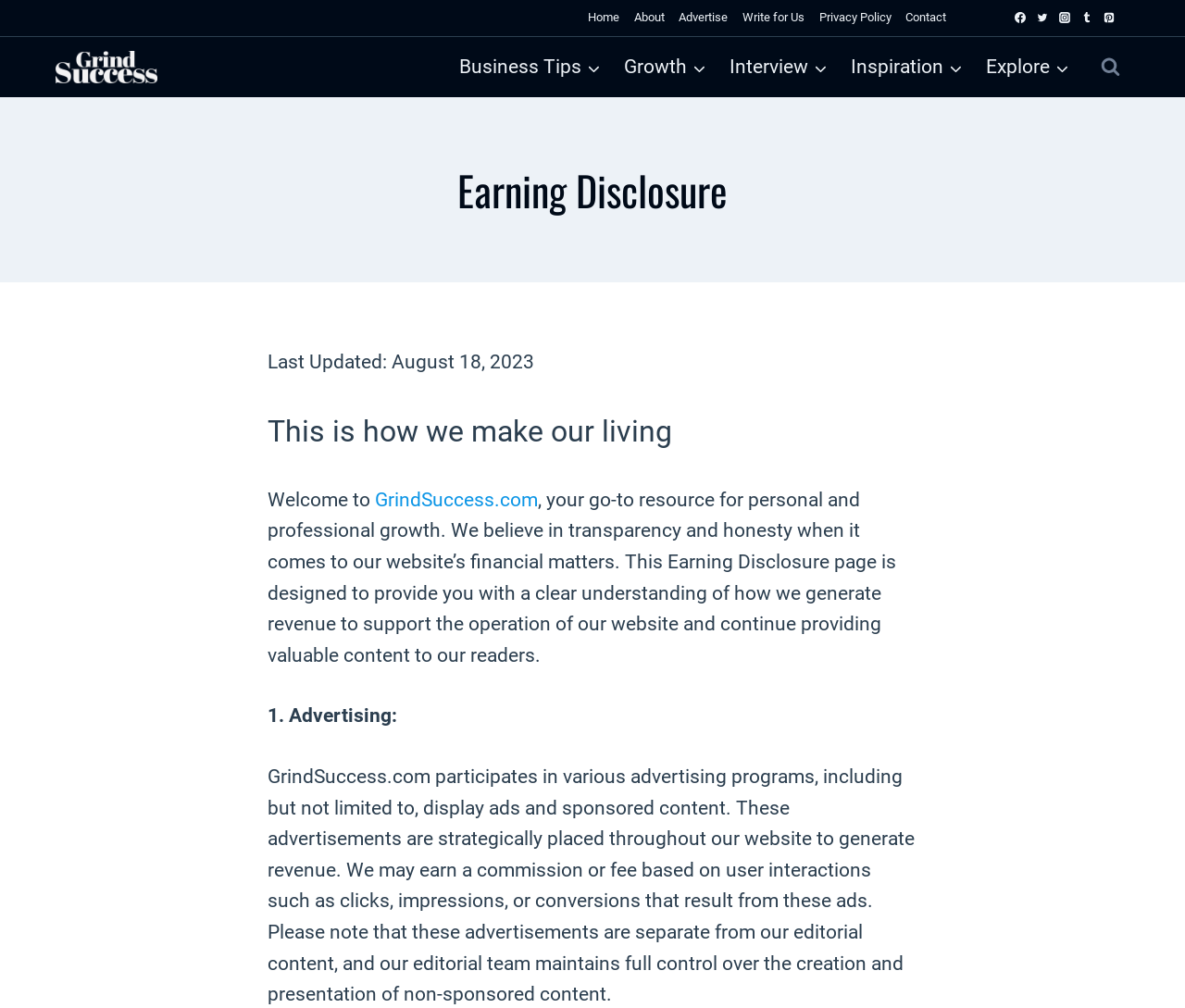Use a single word or phrase to answer the question:
How many primary navigation links are there?

6